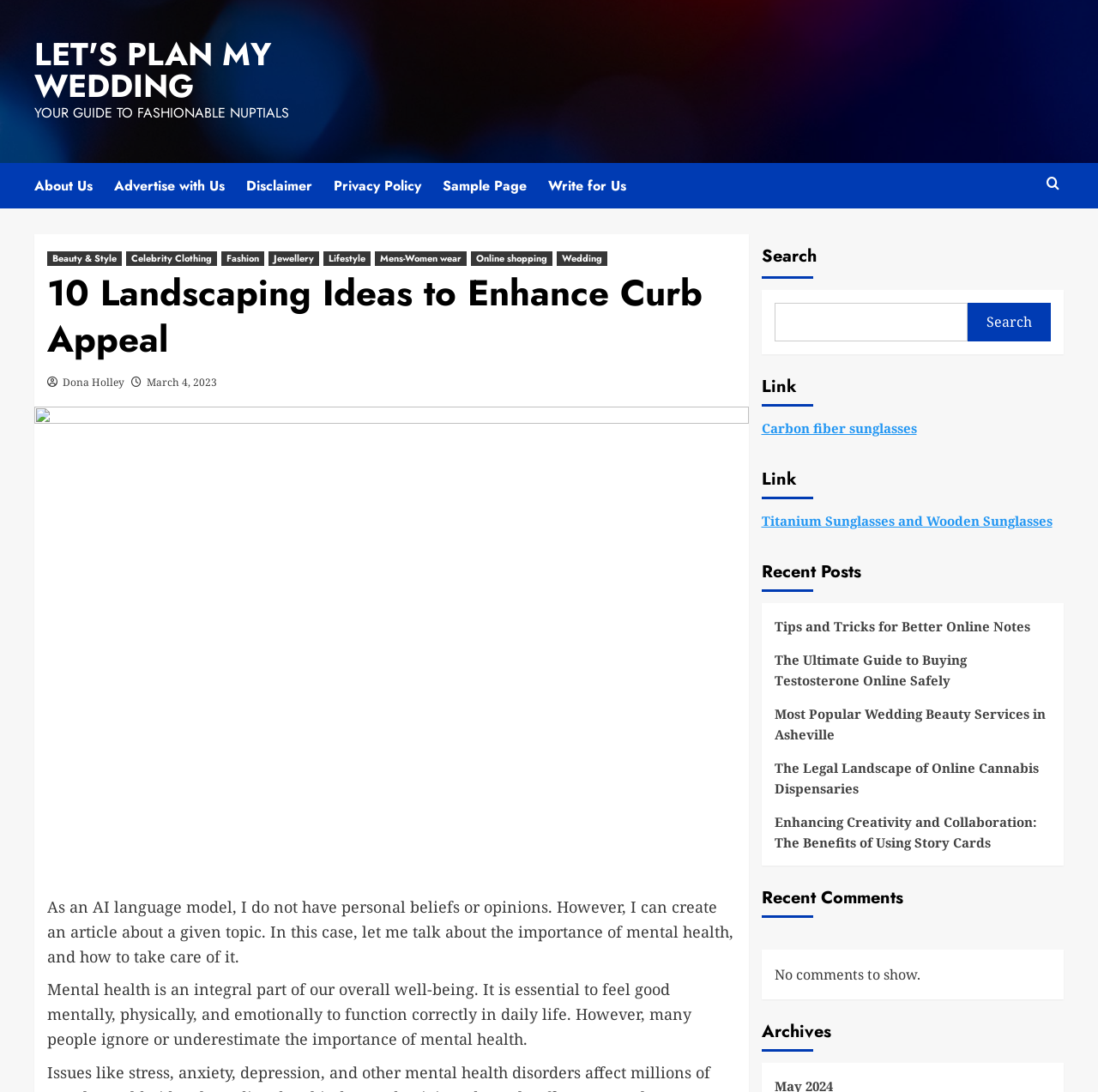Please find the bounding box coordinates in the format (top-left x, top-left y, bottom-right x, bottom-right y) for the given element description. Ensure the coordinates are floating point numbers between 0 and 1. Description: Let's Plan My Wedding

[0.031, 0.028, 0.247, 0.1]